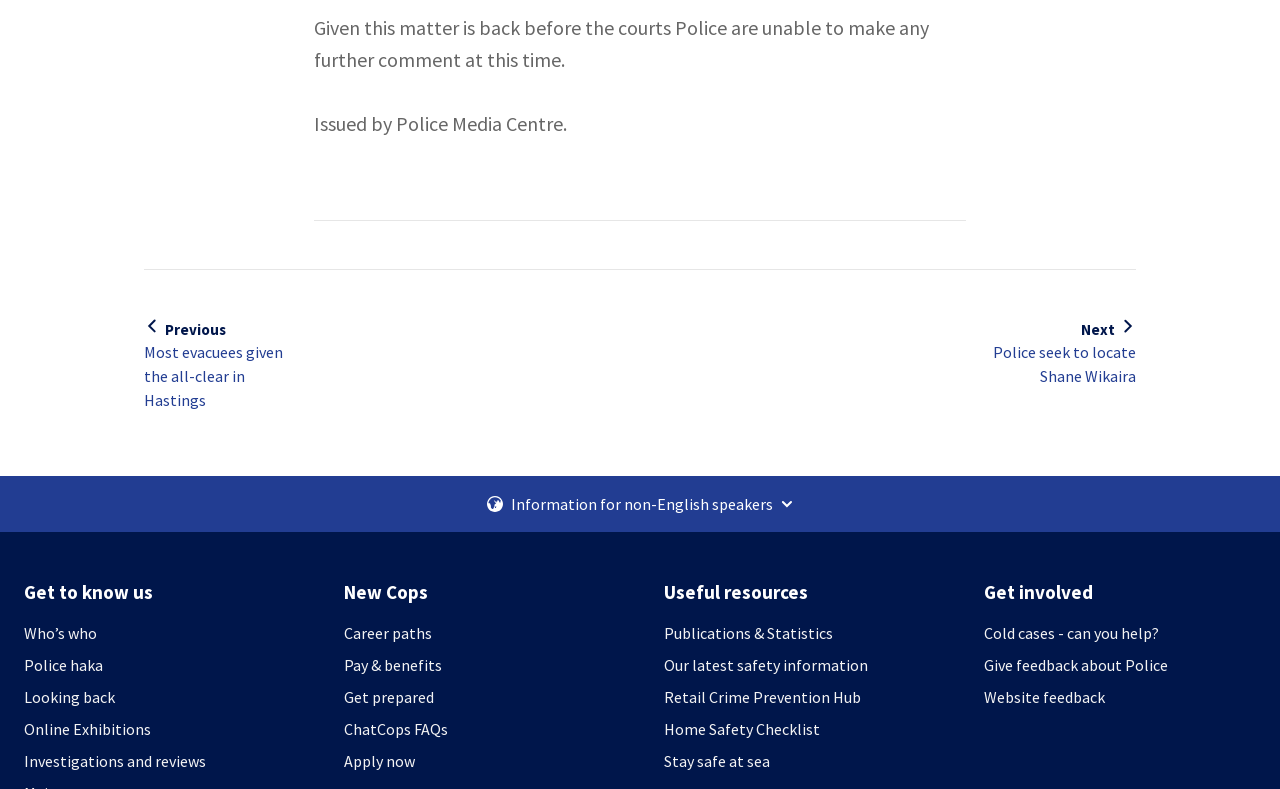Locate the bounding box coordinates of the clickable element to fulfill the following instruction: "Explore online exhibitions". Provide the coordinates as four float numbers between 0 and 1 in the format [left, top, right, bottom].

[0.019, 0.909, 0.231, 0.939]